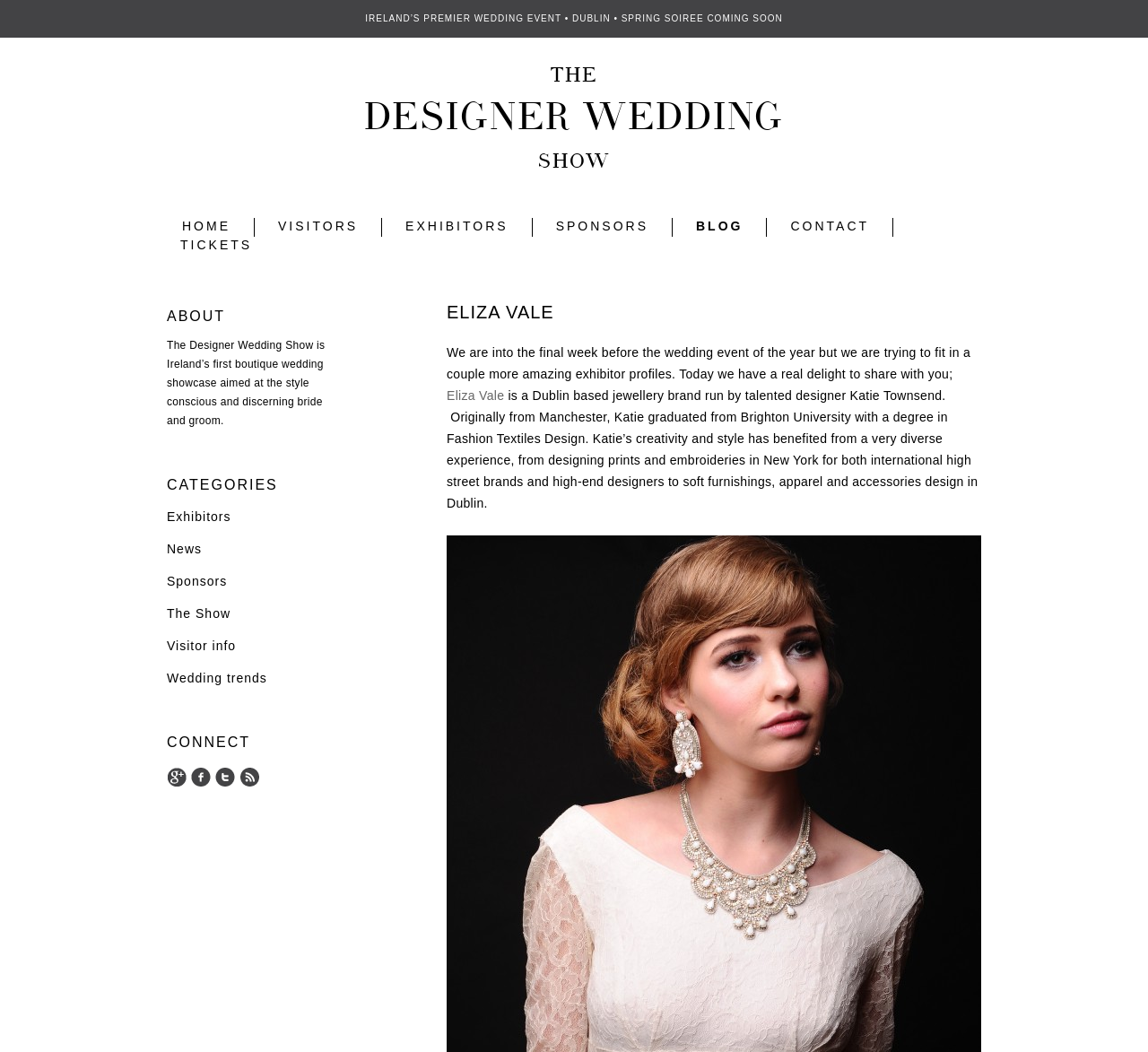Locate the bounding box coordinates of the clickable element to fulfill the following instruction: "Click on THE DESIGNER WEDDING SHOW". Provide the coordinates as four float numbers between 0 and 1 in the format [left, top, right, bottom].

[0.137, 0.065, 0.863, 0.165]